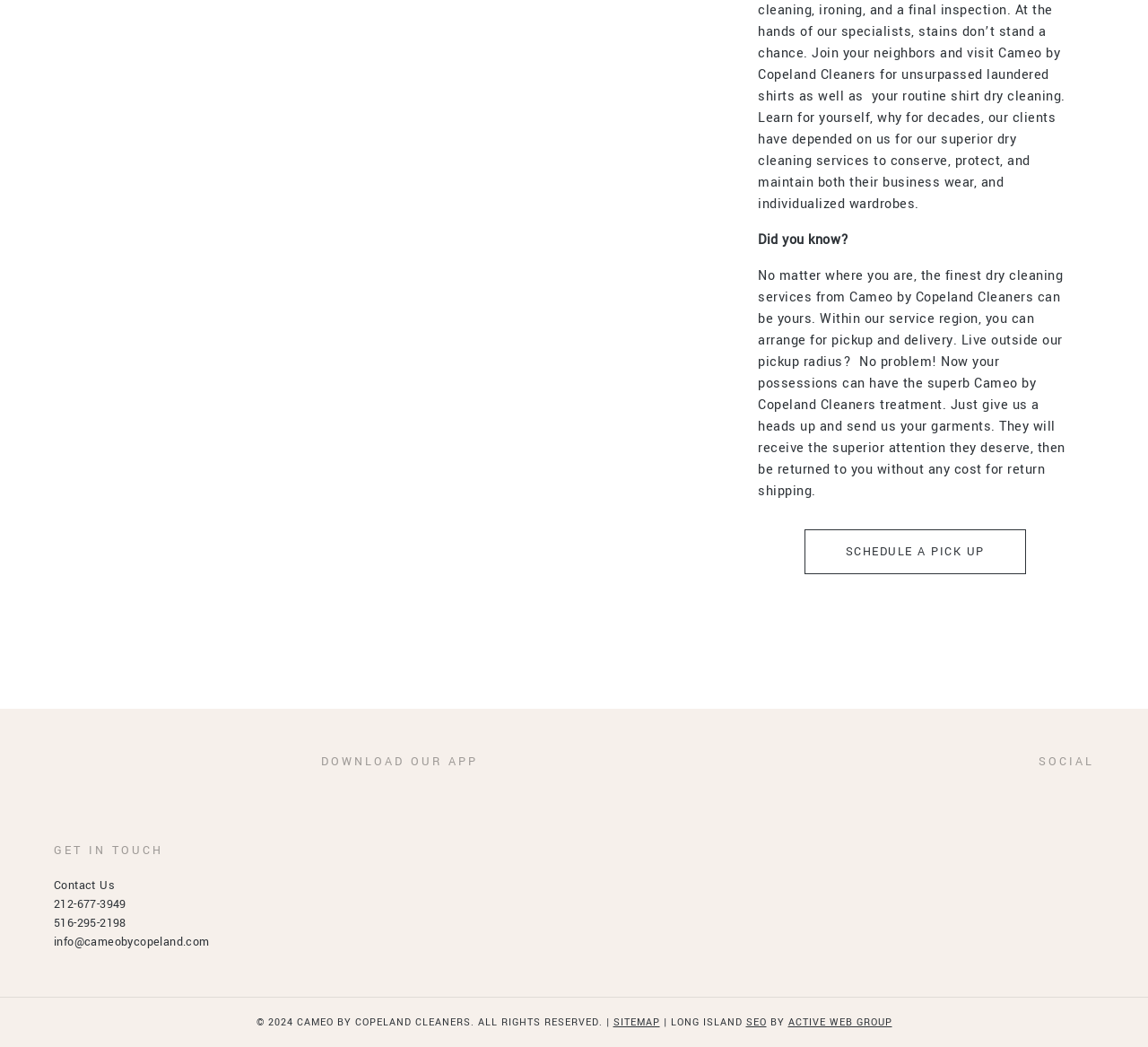Locate the UI element described by Active Web Group in the provided webpage screenshot. Return the bounding box coordinates in the format (top-left x, top-left y, bottom-right x, bottom-right y), ensuring all values are between 0 and 1.

[0.686, 0.97, 0.777, 0.983]